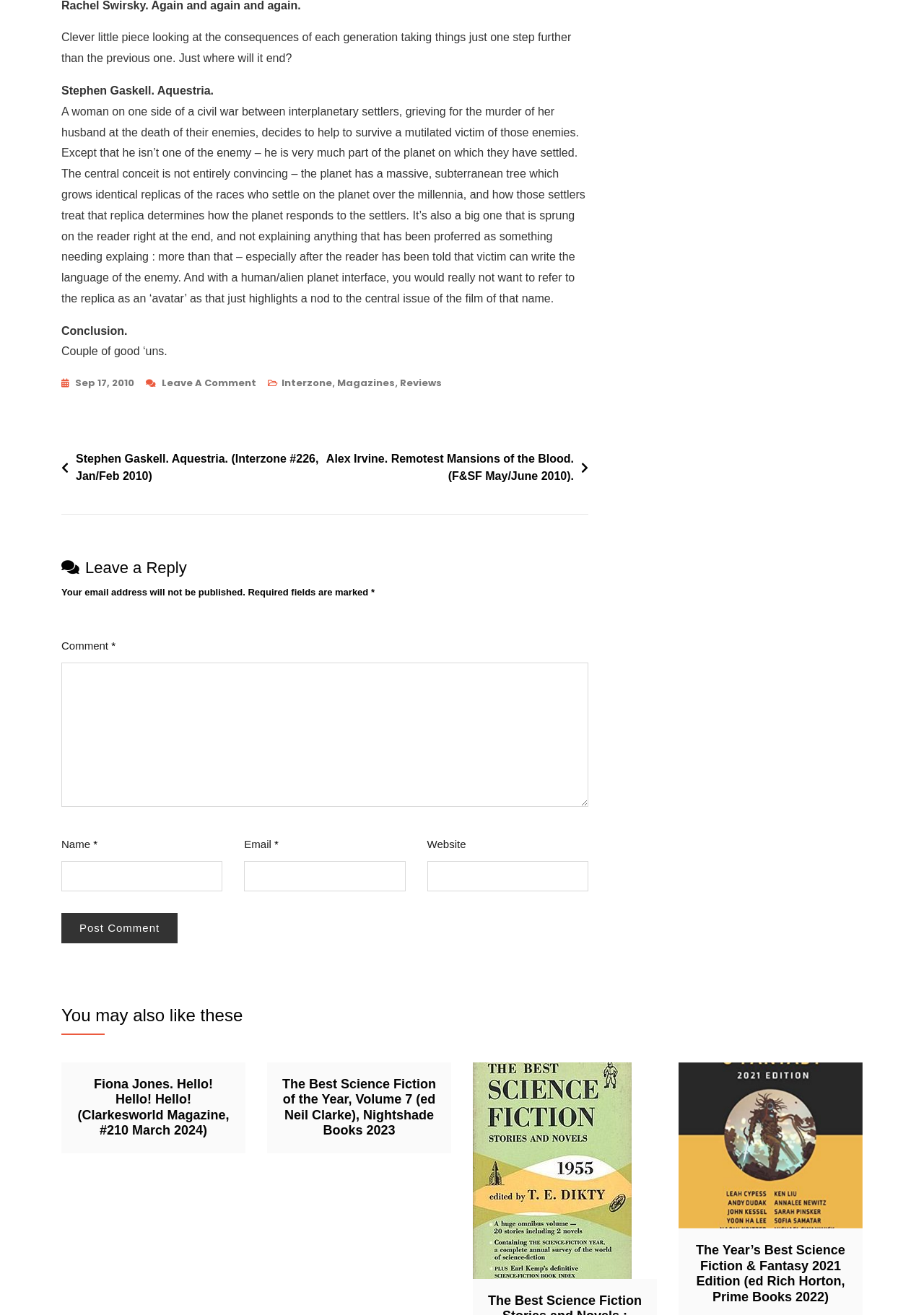Please identify the coordinates of the bounding box for the clickable region that will accomplish this instruction: "Read Interzone #226, January/February 2010 review".

[0.158, 0.284, 0.277, 0.299]